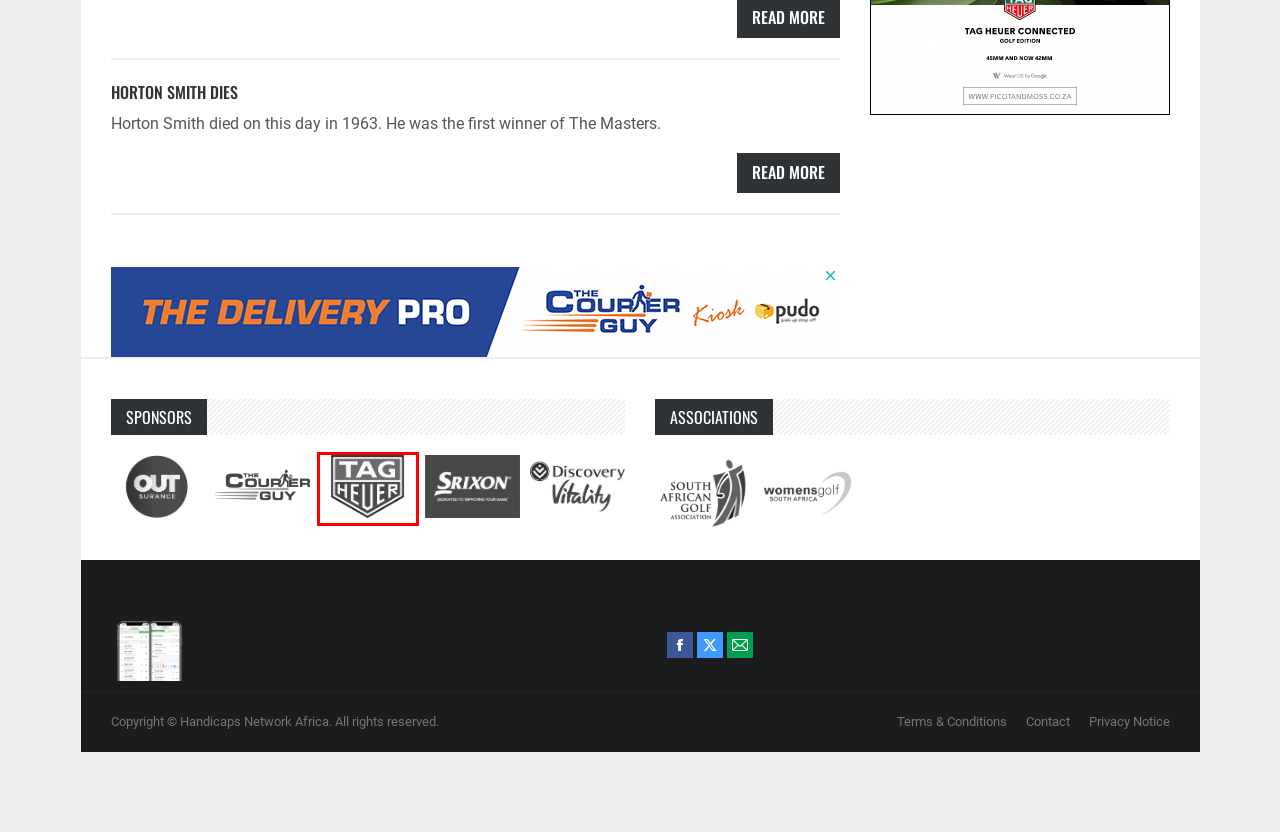Look at the screenshot of a webpage, where a red bounding box highlights an element. Select the best description that matches the new webpage after clicking the highlighted element. Here are the candidates:
A. TAG Heuer - Handicaps
B. Srixon - Handicaps
C. The Courier Guy - Handicaps
D. Womens Golf South Africa - Handicaps
E. South African Golf Association - Handicaps
F. Horton Smith Dies - Handicaps
G. Discovery Vitality - Handicaps
H. Terms & Conditions - Handicaps

A